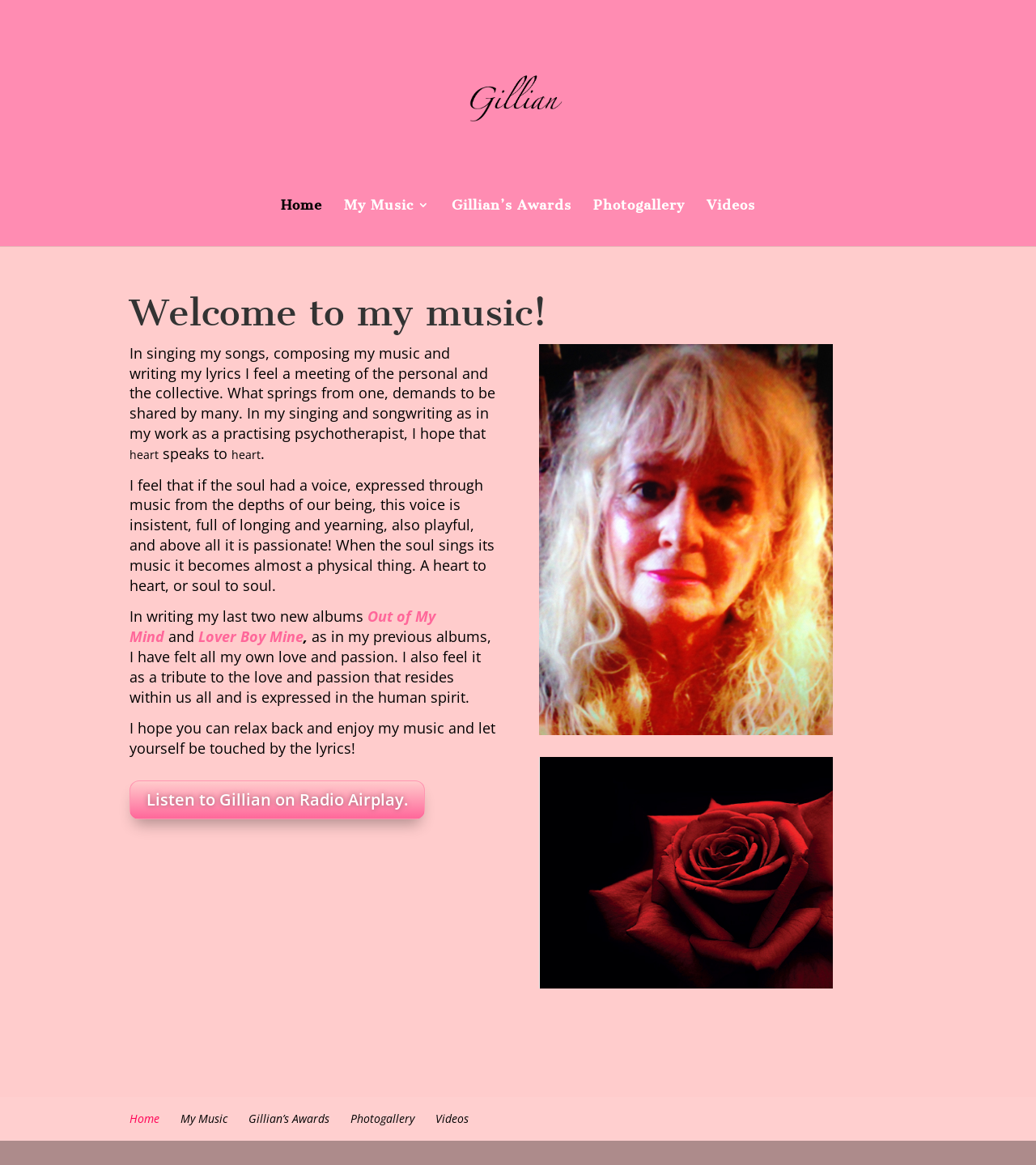Locate the bounding box coordinates of the area you need to click to fulfill this instruction: 'Watch videos of Gillian'. The coordinates must be in the form of four float numbers ranging from 0 to 1: [left, top, right, bottom].

[0.682, 0.171, 0.729, 0.211]